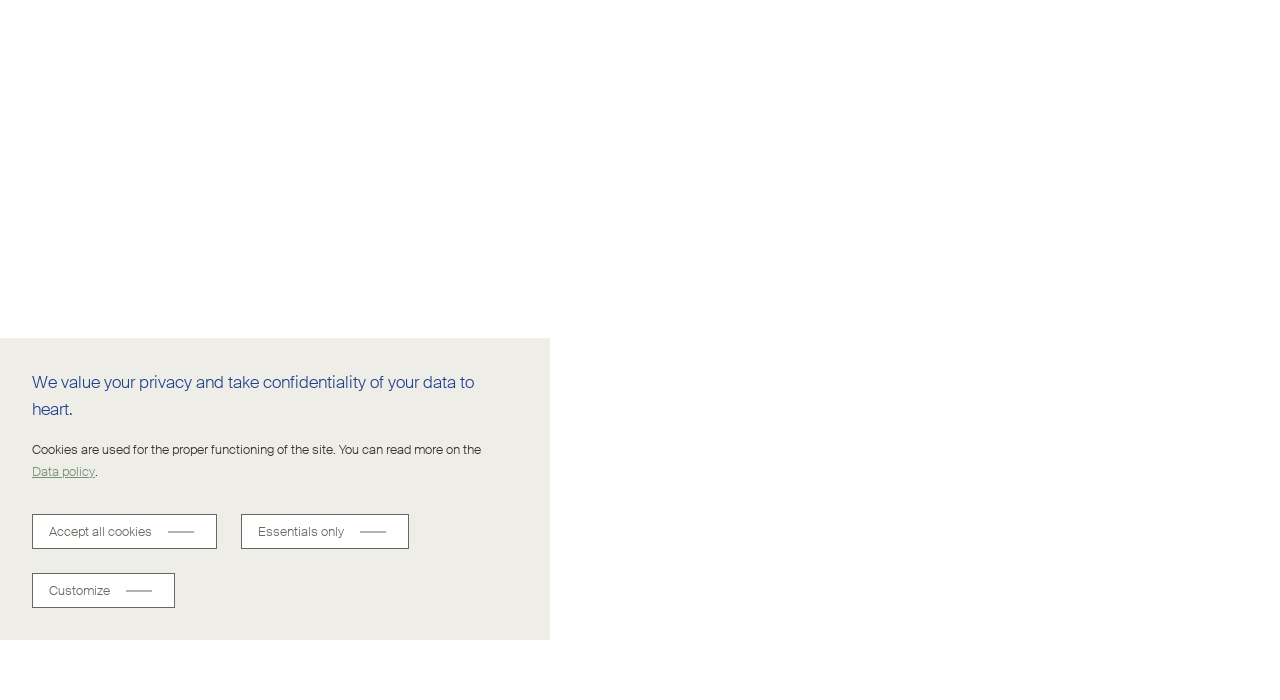Please locate the UI element described by "Accept all cookies" and provide its bounding box coordinates.

[0.05, 0.225, 0.232, 0.304]